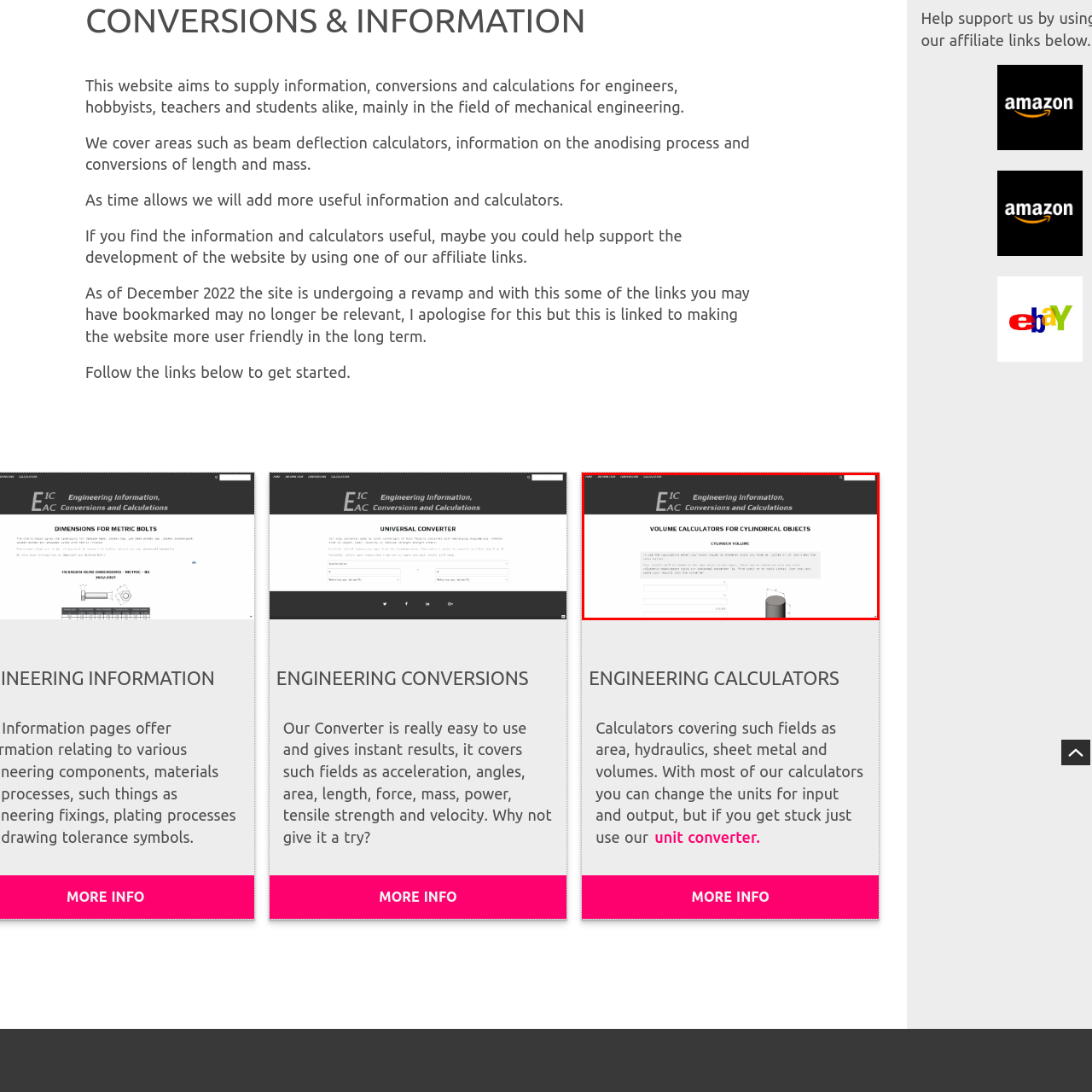Offer an in-depth description of the picture located within the red frame.

The image depicts a section of a webpage focused on engineering conversions and calculations, specifically highlighting volume calculators for cylindrical objects. The header states "VOLUME CALCULATORS FOR CYLINDRICAL OBJECTS" prominently at the top, indicating the page's purpose. Below this title, there is a brief instructional text that encourages users to input measurements. An illustration of a cylindrical object is also visible, enhancing the understanding of the calculation process. This webpage serves as a resource for engineers, students, and hobbyists, providing a straightforward interface for performing necessary volume calculations related to cylindrical shapes.